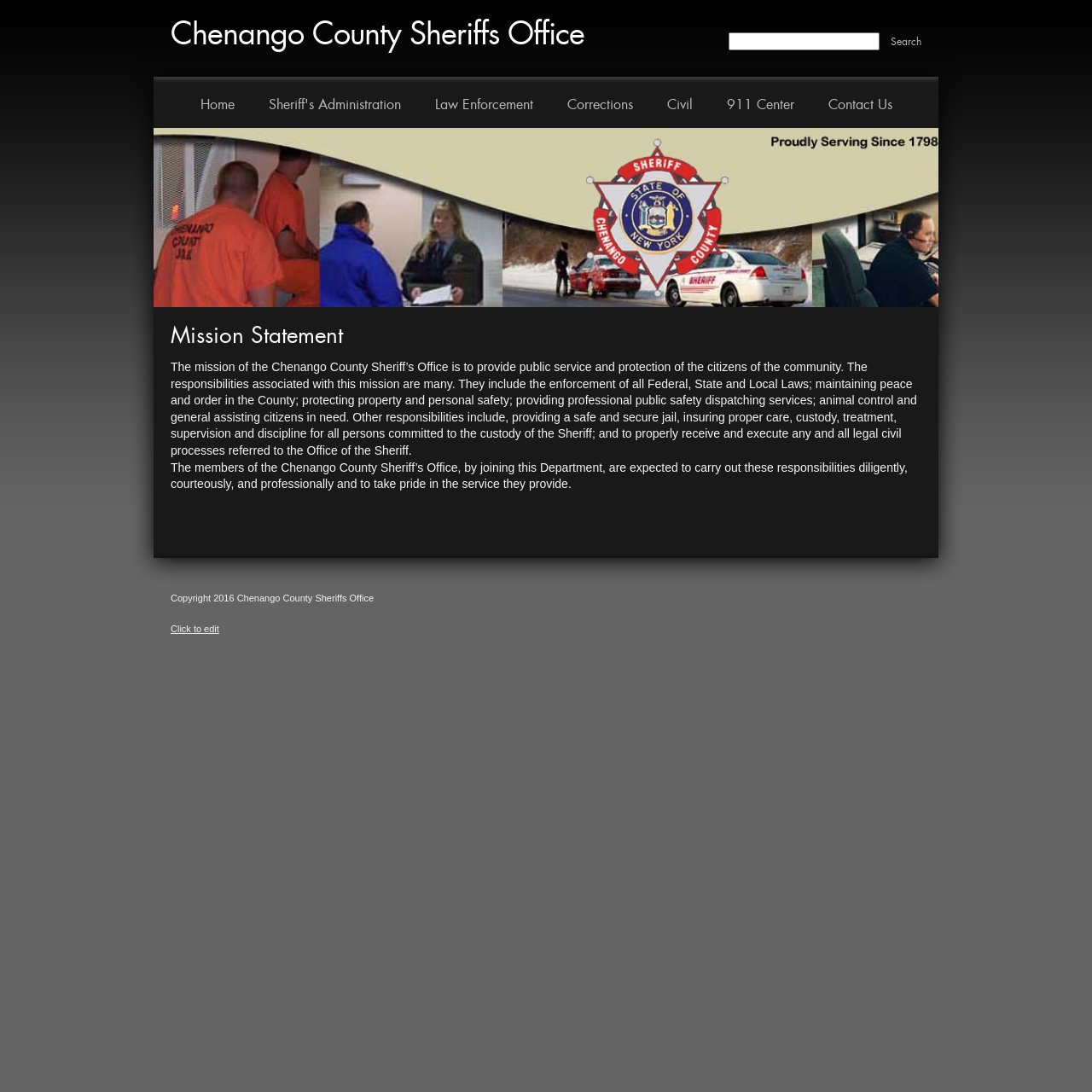Locate the bounding box of the user interface element based on this description: "Click to edit".

[0.156, 0.57, 0.201, 0.583]